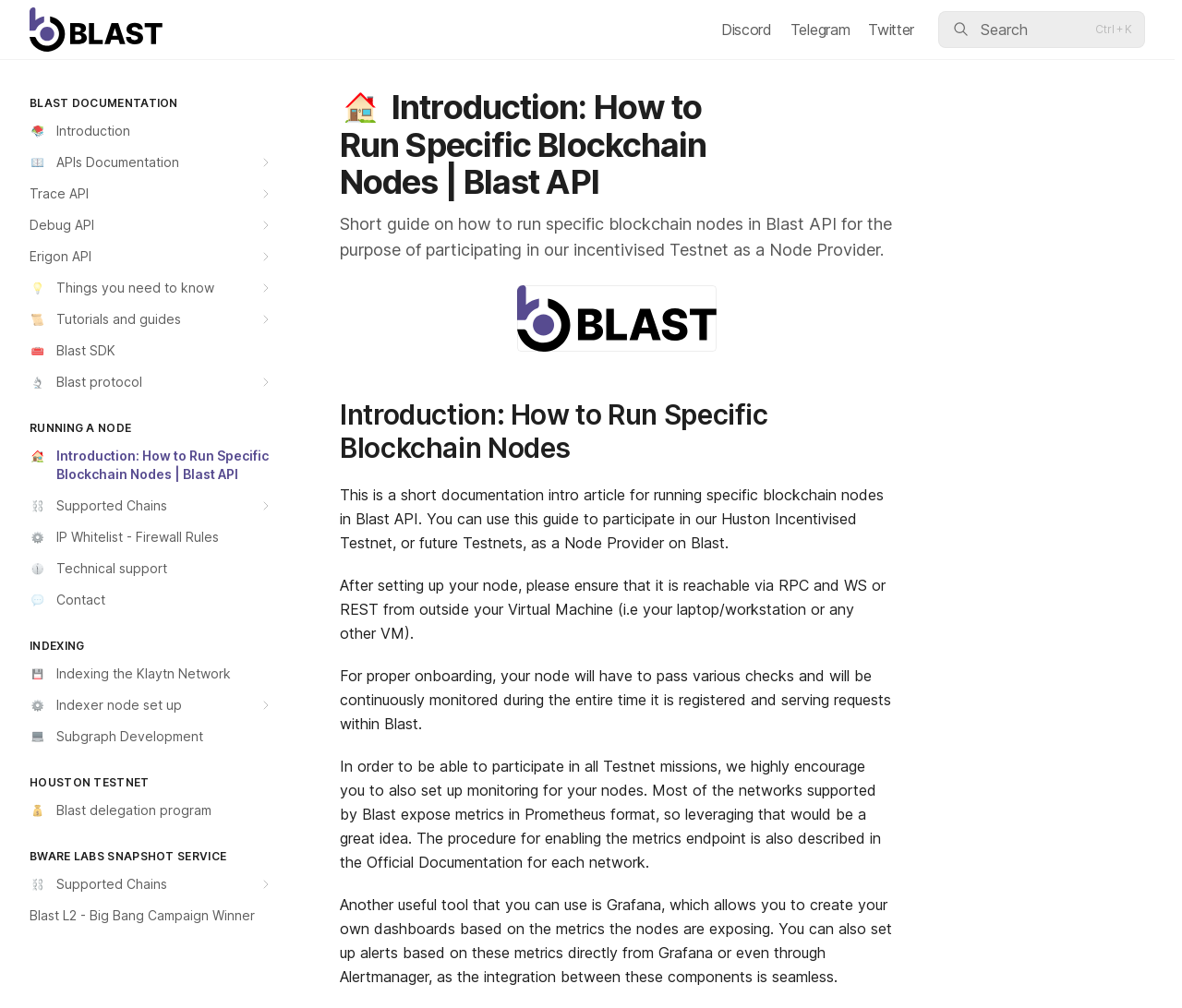Using the element description: "📜Tutorials and guides", determine the bounding box coordinates for the specified UI element. The coordinates should be four float numbers between 0 and 1, [left, top, right, bottom].

[0.009, 0.302, 0.238, 0.332]